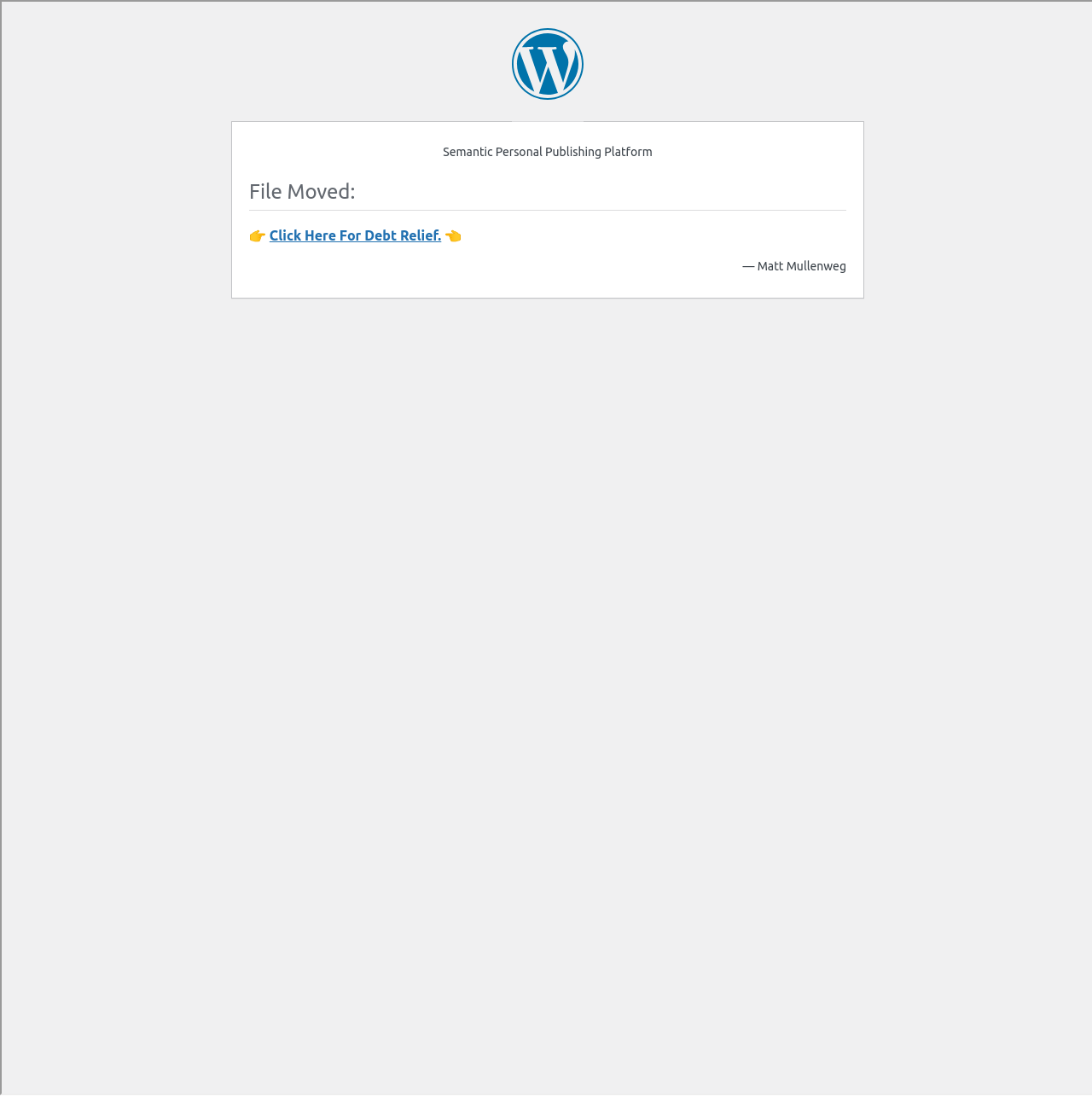What is the 'Archives' section for?
Using the details shown in the screenshot, provide a comprehensive answer to the question.

The 'Archives' section appears to be a list of cities, likely providing users with access to information and resources related to credit card debt consolidating in each of those cities, allowing users to find relevant information specific to their location.